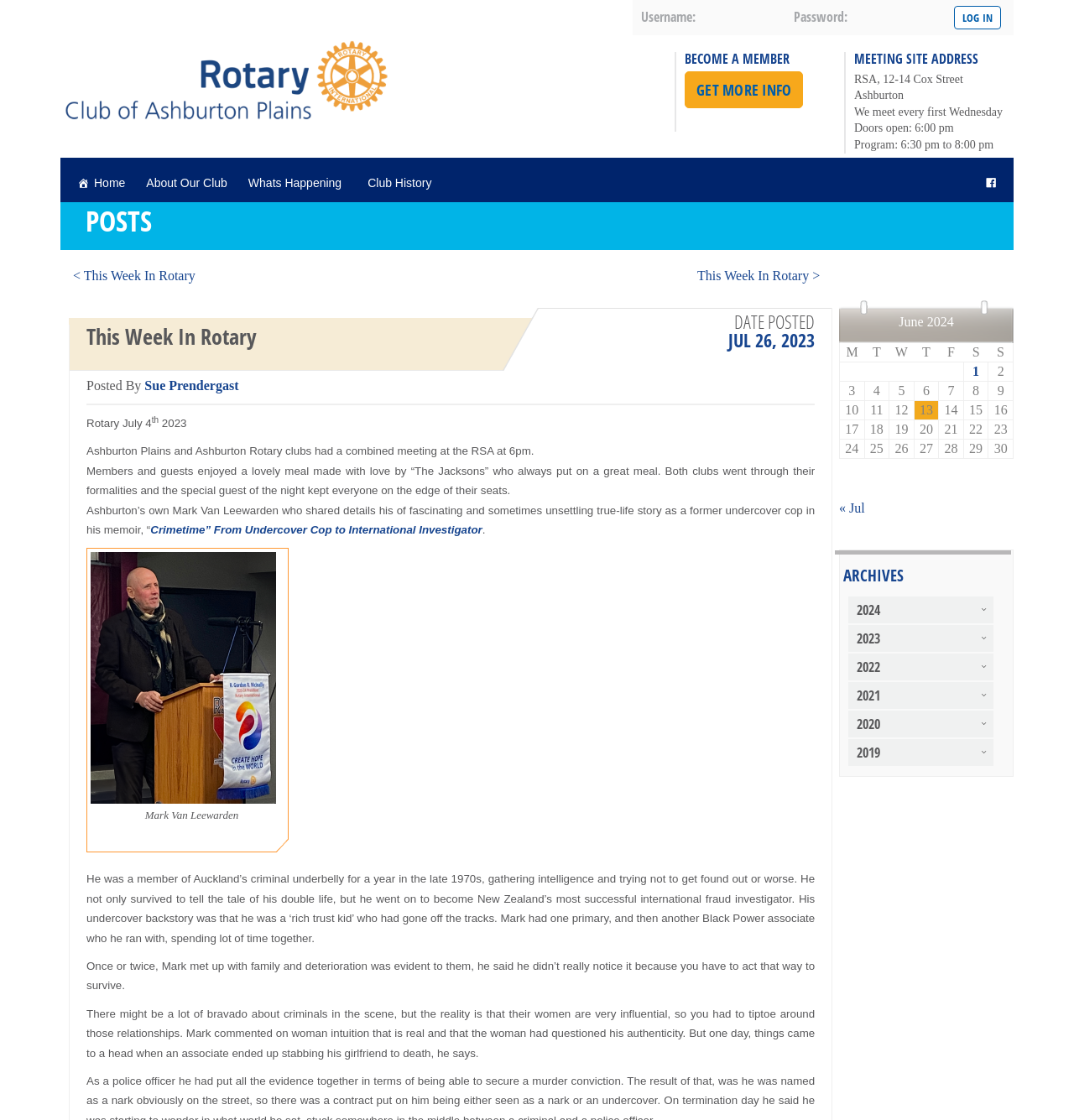What is the name of the club that had a combined meeting with Ashburton Rotary?
Based on the screenshot, answer the question with a single word or phrase.

Ashburton Plains